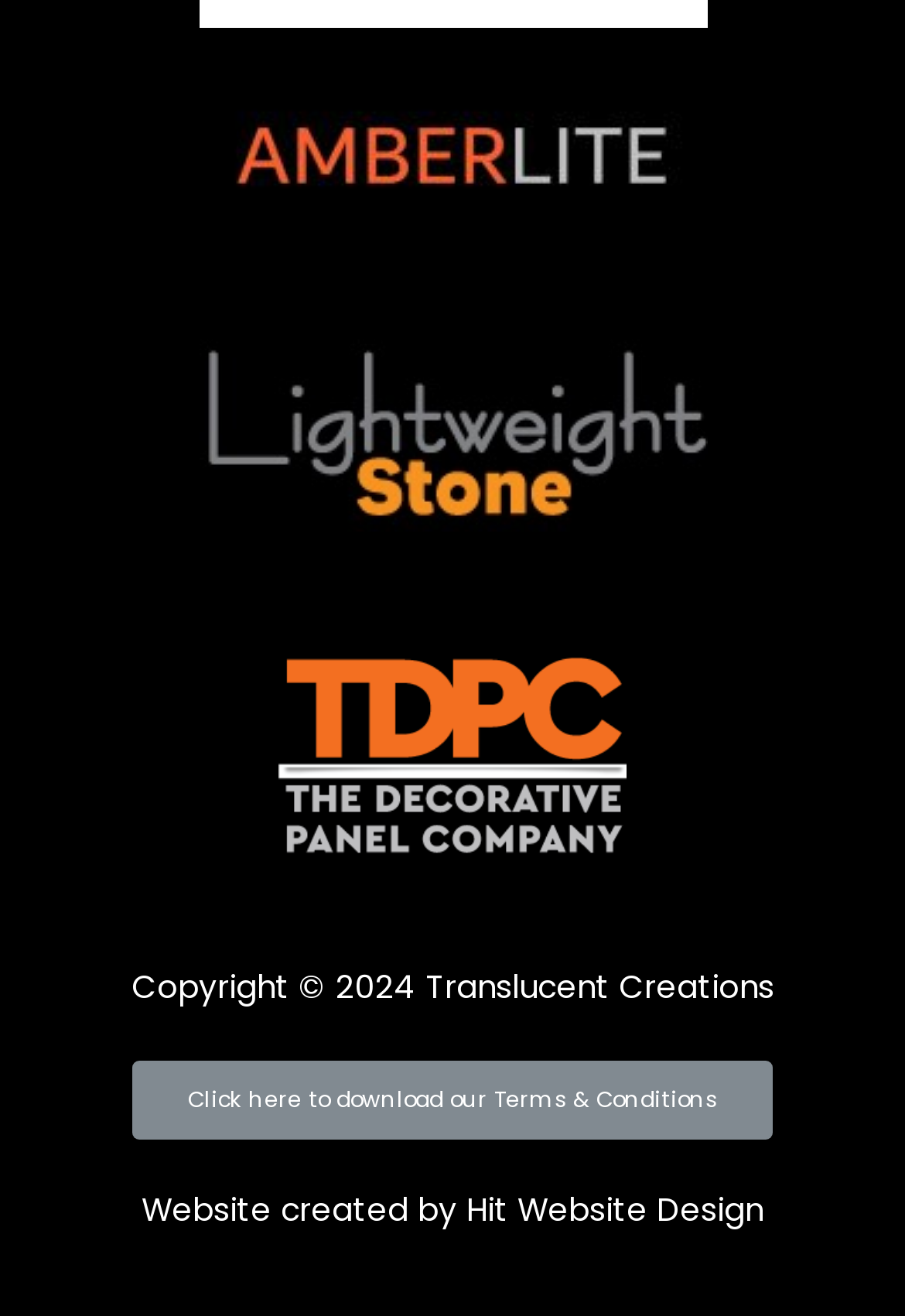Who designed the website?
Using the information from the image, provide a comprehensive answer to the question.

The website was designed by 'Hit Website Design', which is mentioned in the link element located at the bottom of the webpage, as indicated by its bounding box coordinates [0.156, 0.903, 0.844, 0.936].